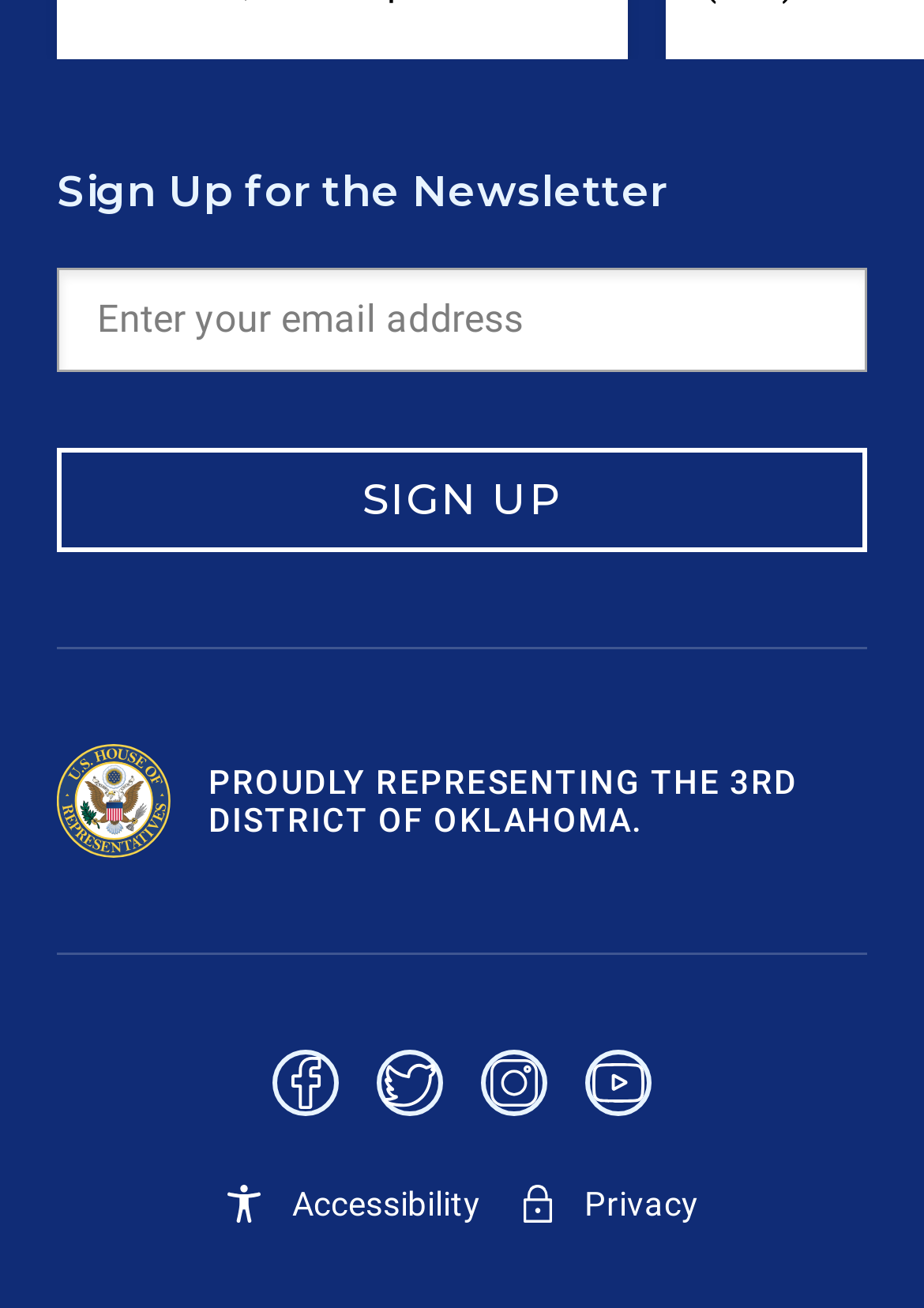Identify the bounding box coordinates for the element you need to click to achieve the following task: "Click SIGN UP". The coordinates must be four float values ranging from 0 to 1, formatted as [left, top, right, bottom].

[0.062, 0.343, 0.938, 0.423]